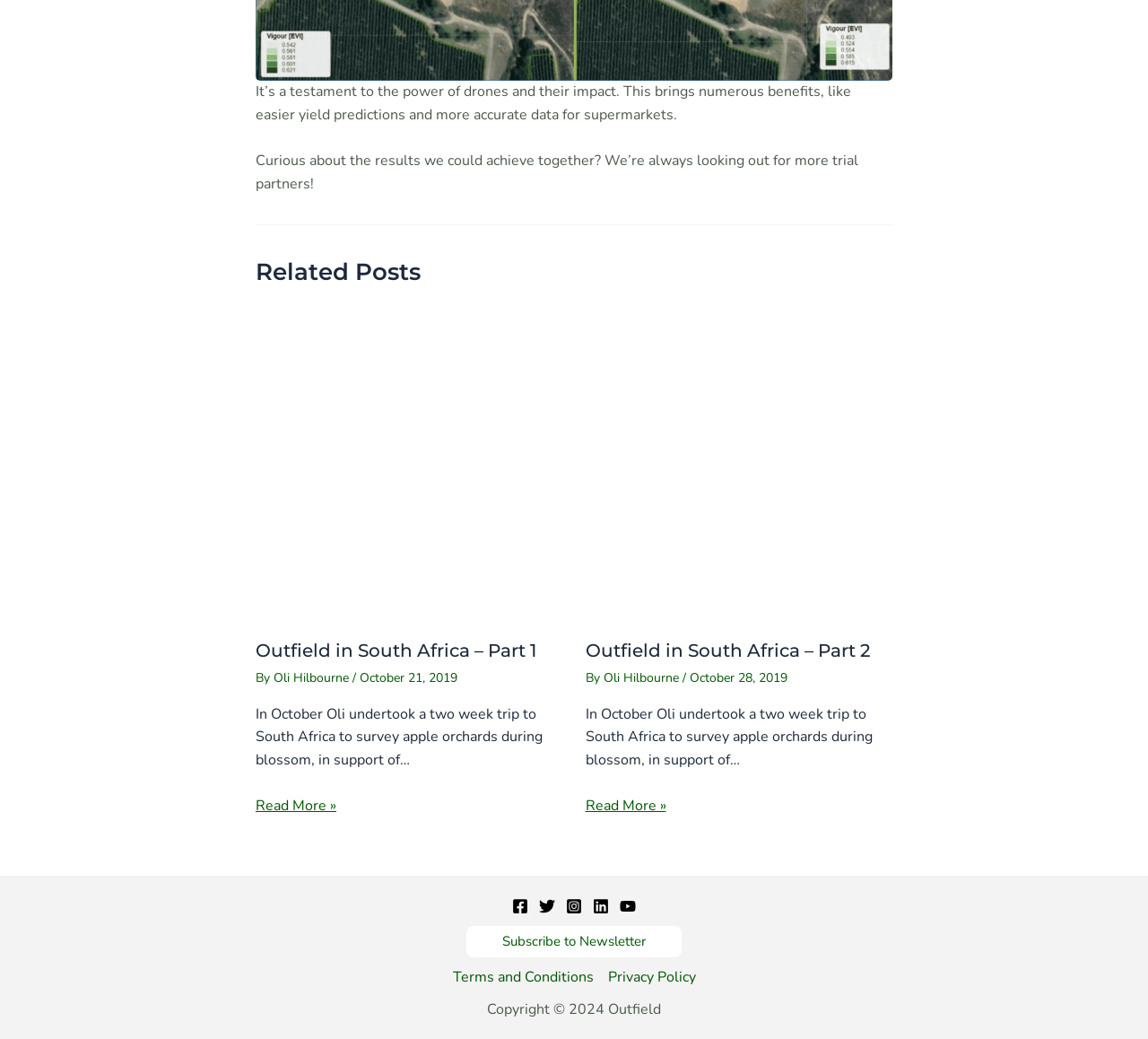Please locate the clickable area by providing the bounding box coordinates to follow this instruction: "Read more about Outfield in South Africa – Part 1".

[0.223, 0.616, 0.467, 0.637]